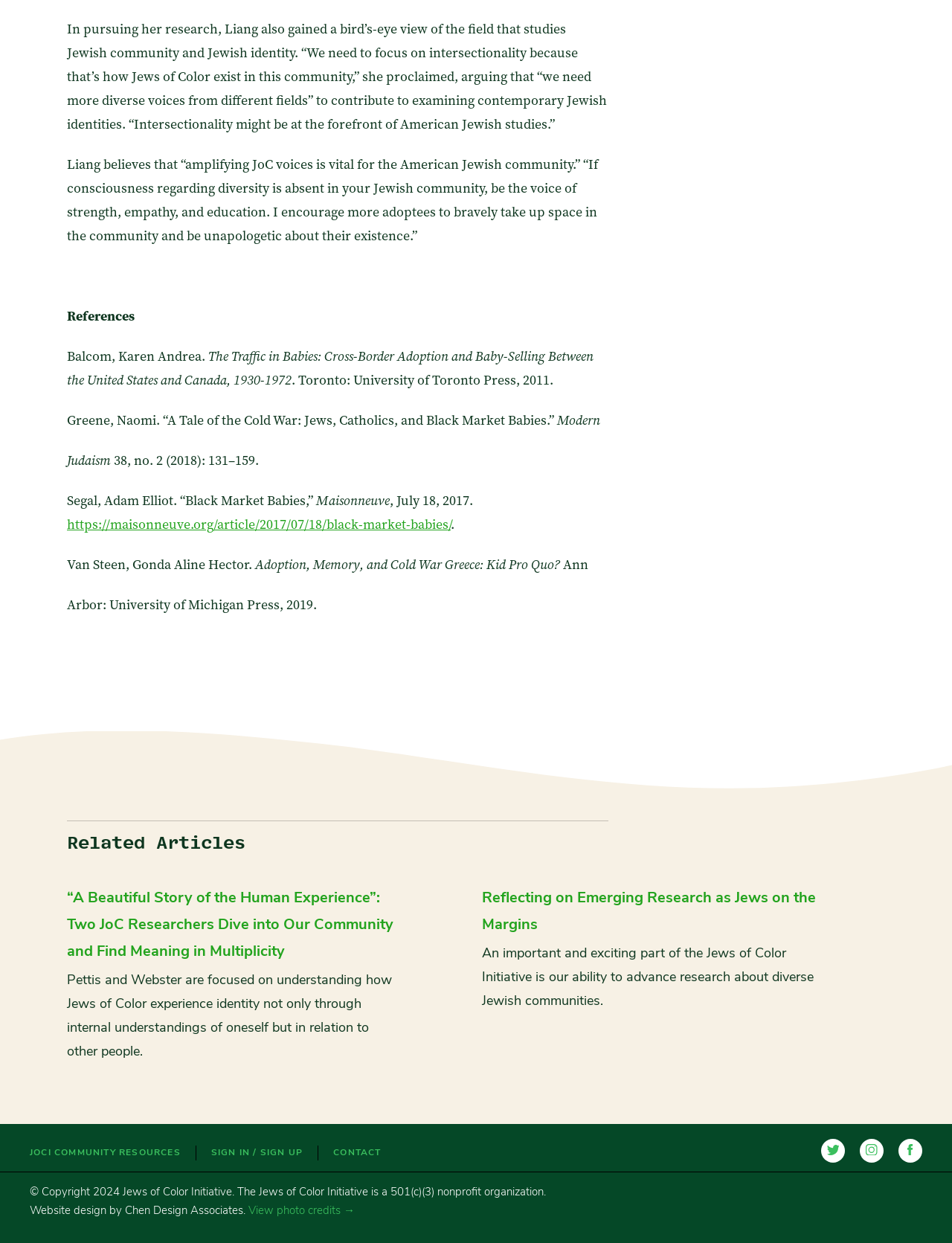Could you specify the bounding box coordinates for the clickable section to complete the following instruction: "Access the JOCI COMMUNITY RESOURCES page"?

[0.031, 0.924, 0.19, 0.931]